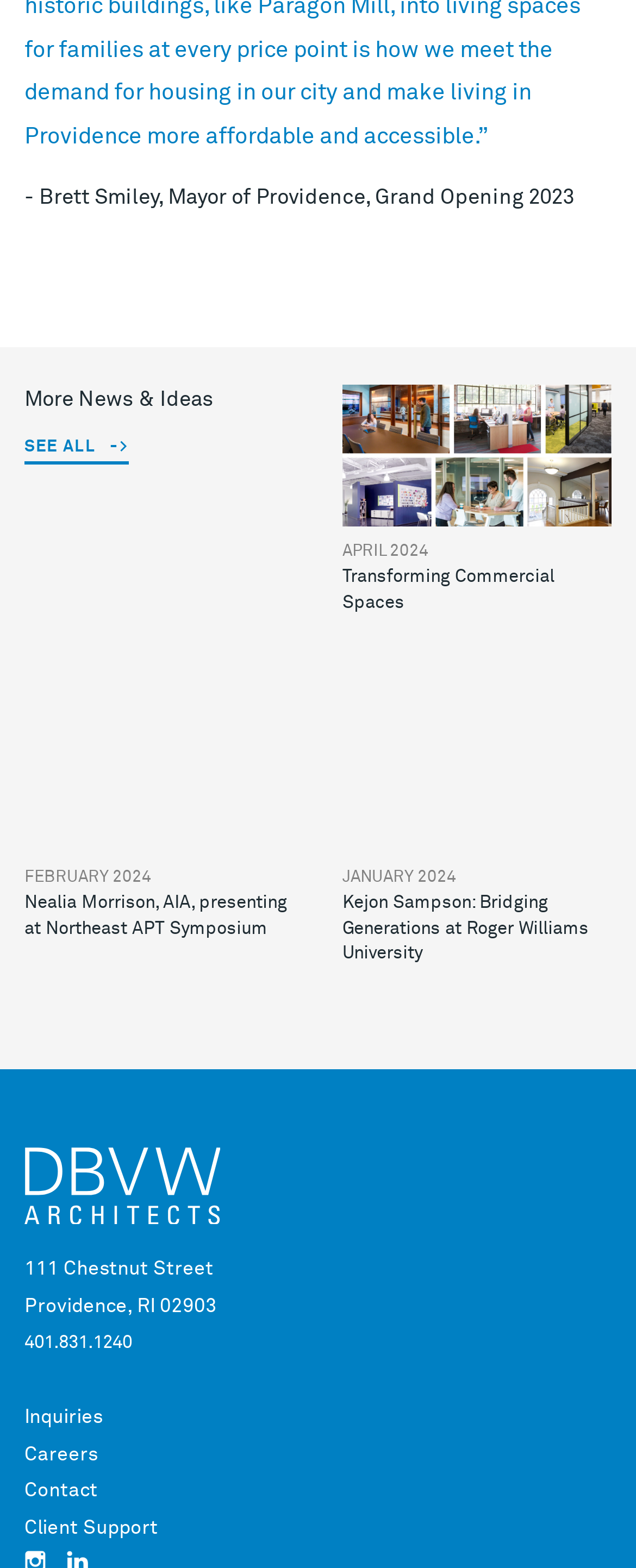Identify the bounding box for the element characterized by the following description: "See All".

[0.038, 0.277, 0.203, 0.297]